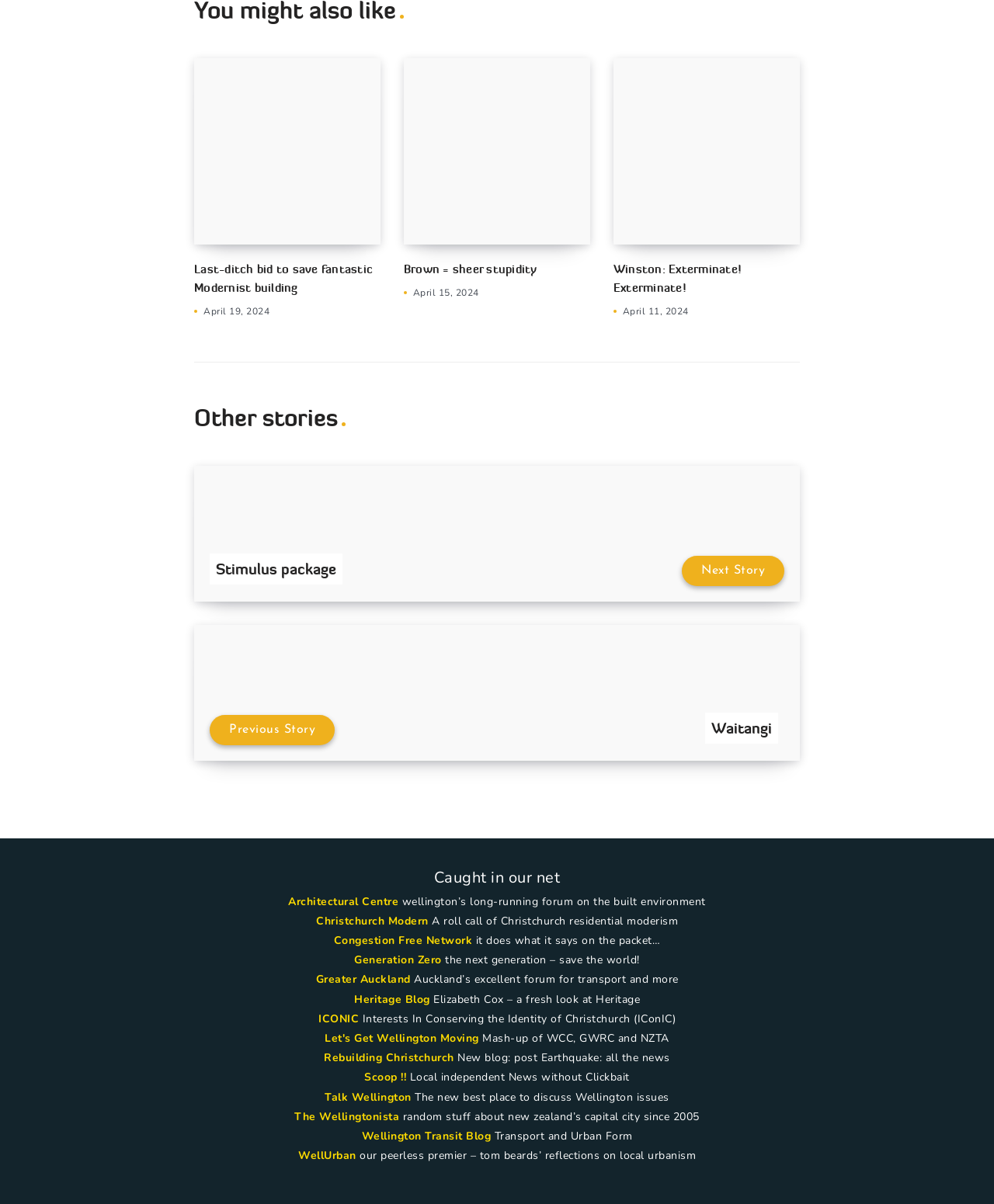Locate the bounding box coordinates of the clickable part needed for the task: "View Next Story".

[0.705, 0.469, 0.77, 0.479]